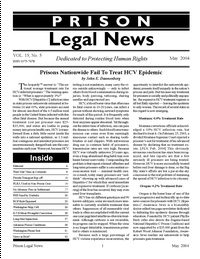What is the topic of the featured article?
Using the information from the image, answer the question thoroughly.

The featured article is titled 'Prisons Nationwide Fail to Treat HCV Epidemic' by John E. DeLeon, which suggests that the topic of the article is the lack of treatment for Hepatitis C among prisoners, reflecting ongoing challenges within the incarceration system.